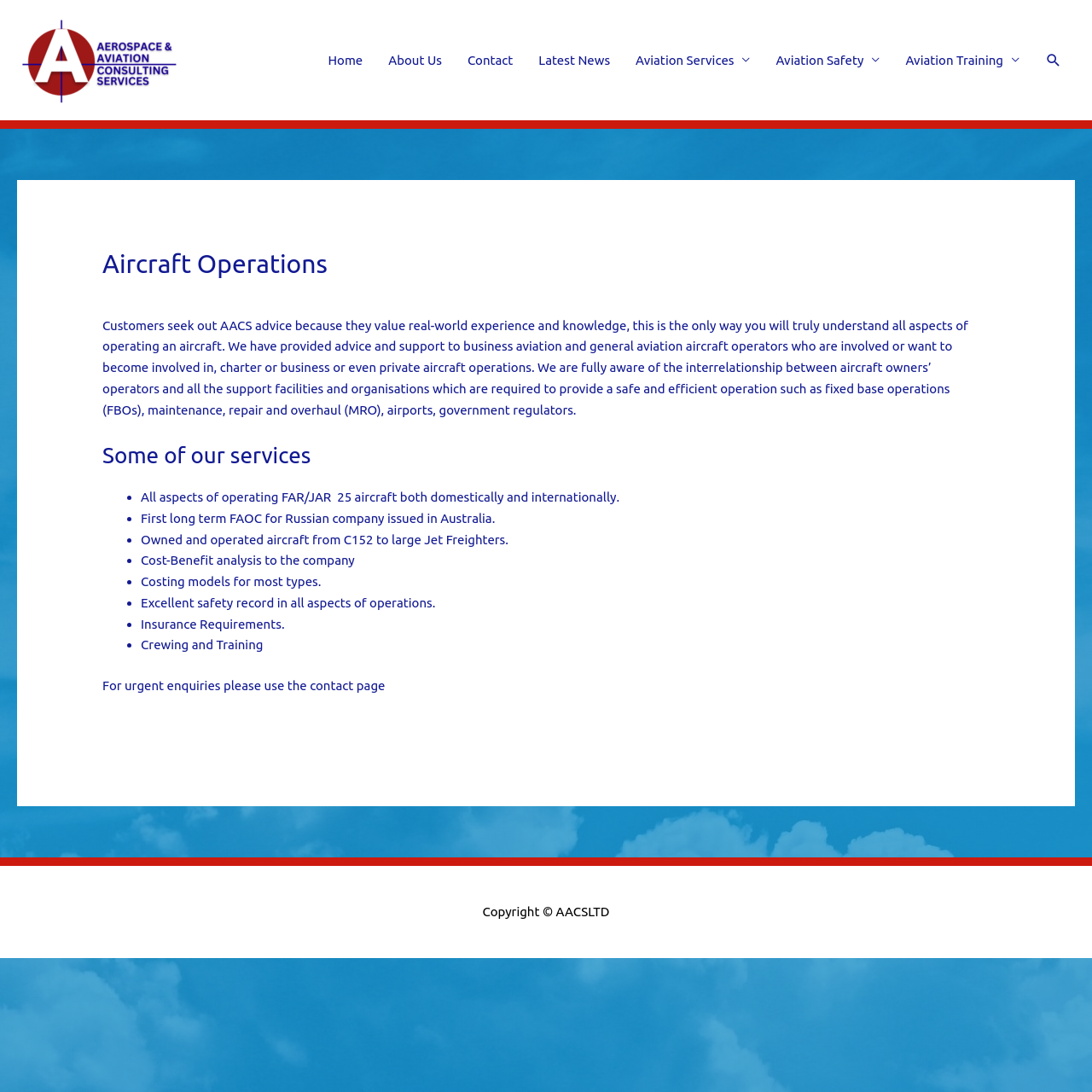Produce an extensive caption that describes everything on the webpage.

The webpage is about Aircraft Operations and Advisory Services. At the top left, there is a link to the homepage. To the right of it, there is a navigation menu with links to various sections, including "About Us", "Contact", "Latest News", and "Aviation Services", "Aviation Safety", and "Aviation Training", which are expandable. On the top right, there is a search icon link.

Below the navigation menu, there is a main section that takes up most of the page. It starts with a header that reads "Aircraft Operations". Below the header, there is a paragraph of text that describes the services provided by AACS, including advice and support to business and general aviation aircraft operators.

Following the paragraph, there is a section titled "Some of our services" that lists several bullet points, including operating FAR/JAR 25 aircraft, issuing FAOC for Russian companies, owning and operating aircraft, cost-benefit analysis, costing models, safety record, insurance requirements, and crewing and training.

Below the list, there is a sentence that encourages users to visit the contact page for urgent enquiries. At the bottom of the page, there is a copyright notice that reads "Copyright © AACSLTD".